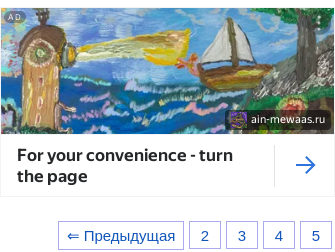Using the information in the image, give a detailed answer to the following question: How many colors are used to depict the waves?

According to the caption, the waves are depicted in 'shades of blue and green', which implies that two colors are used to depict the waves.